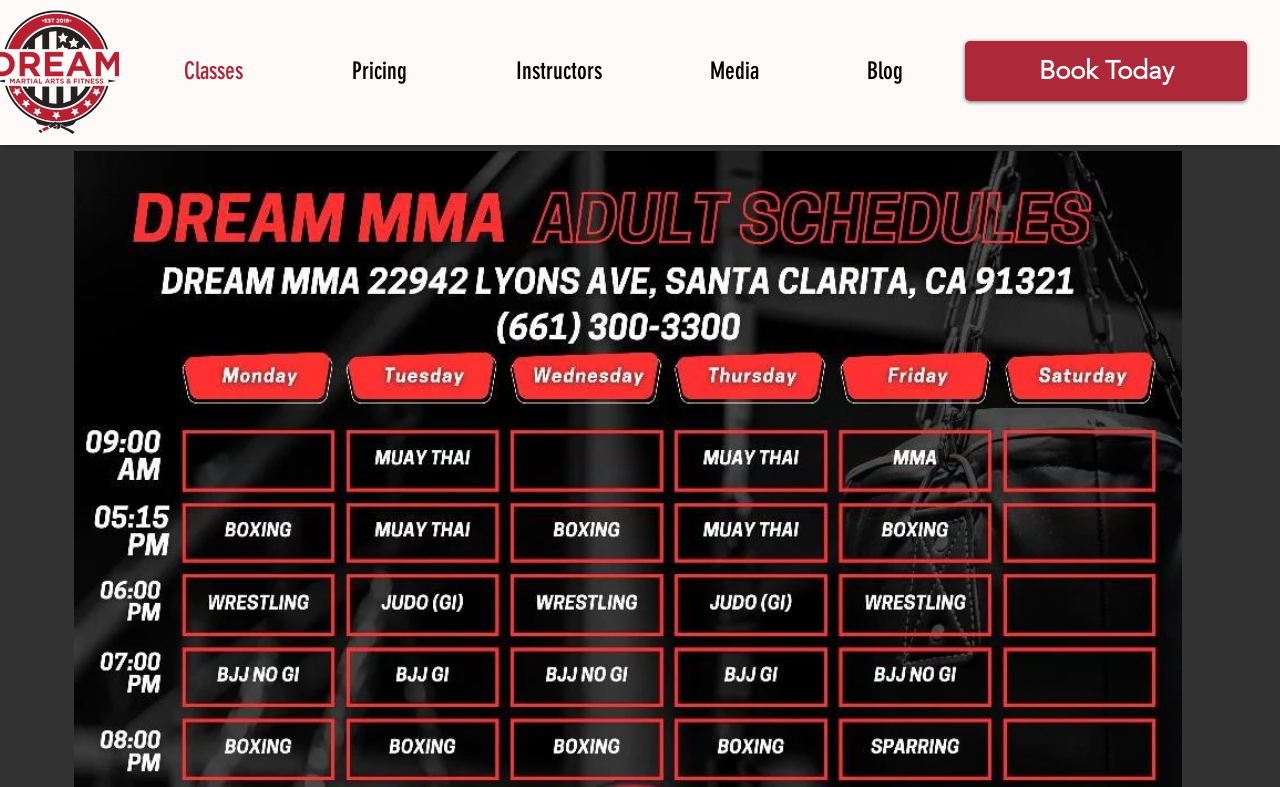Identify the bounding box coordinates for the UI element described as: "Instructors".

[0.395, 0.058, 0.547, 0.122]